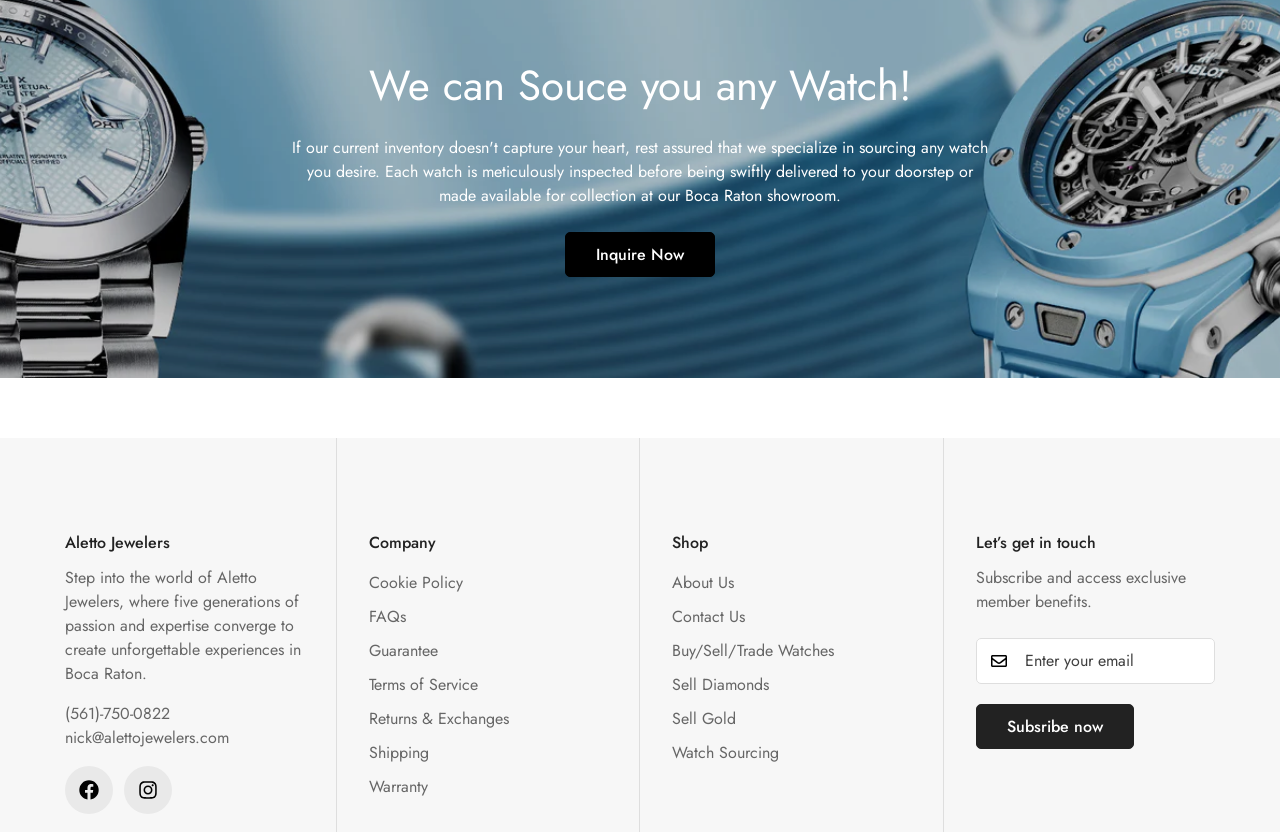Identify the bounding box for the given UI element using the description provided. Coordinates should be in the format (top-left x, top-left y, bottom-right x, bottom-right y) and must be between 0 and 1. Here is the description: name="contact[email]" placeholder="Enter your email"

[0.762, 0.767, 0.949, 0.822]